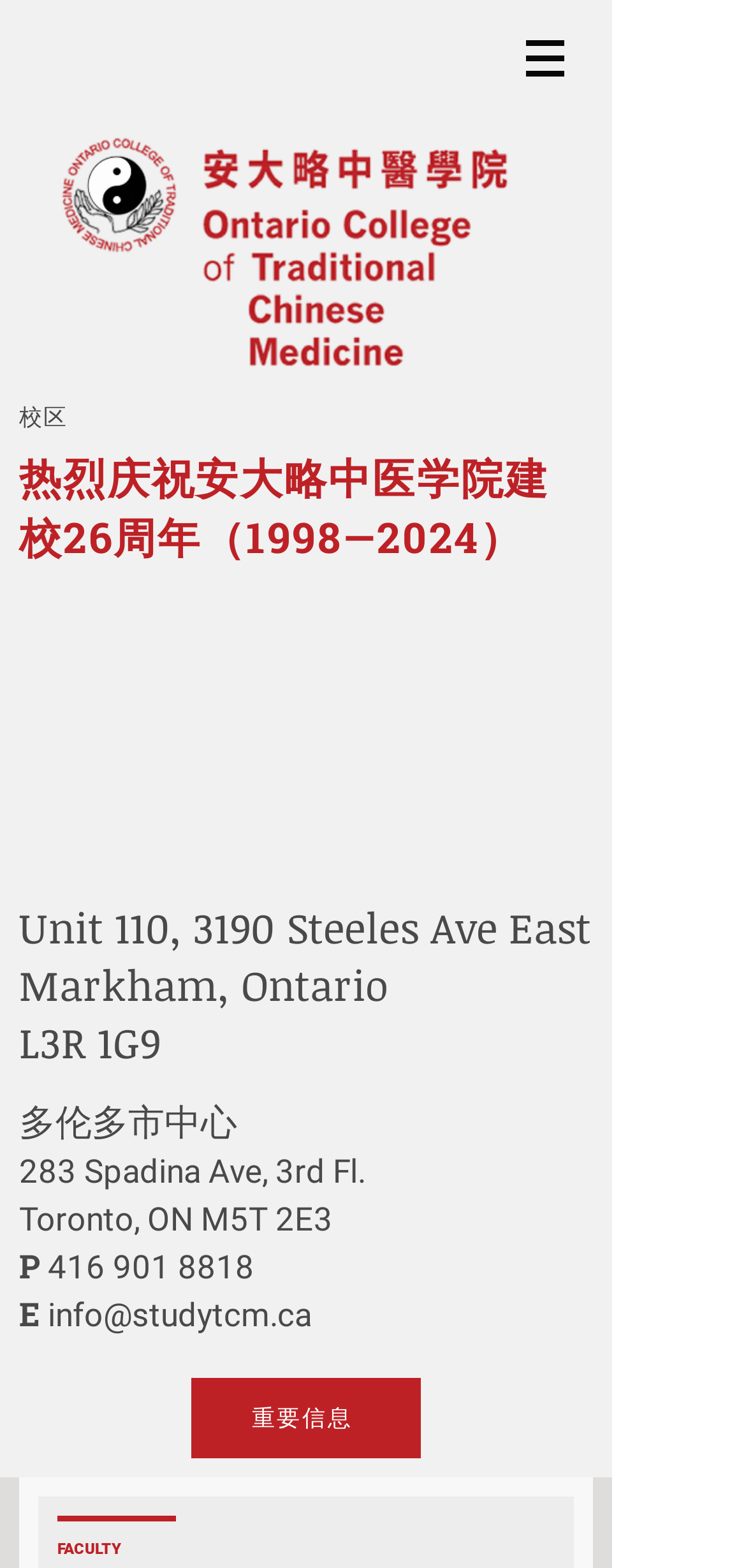Produce a meticulous description of the webpage.

The webpage appears to be a faculty profile page, specifically for Amir Hooman Kazemi. At the top-left corner, there is a link to an image "Page-003.png". 

To the right of the image, there is a navigation menu labeled "Site" with a button that has a popup menu. The button is accompanied by a small icon.

Below the navigation menu, there is a heading that reads "热烈庆祝安大略中医学院建校26周年（1998—2024）" which translates to "Warmly celebrate the 26th anniversary of the establishment of the University of Traditional Chinese Medicine (1998-2024)". 

Underneath the heading, there are two links, followed by the faculty member's address information, including unit number, street address, city, province, and postal code. The address is divided into two locations: Markham and Toronto.

Further down, there is a section with a series of links, including a phone number and an email address. At the bottom of the page, there is another link labeled "重要信息" which translates to "Important Information". This link is followed by a heading that reads "FACULTY".